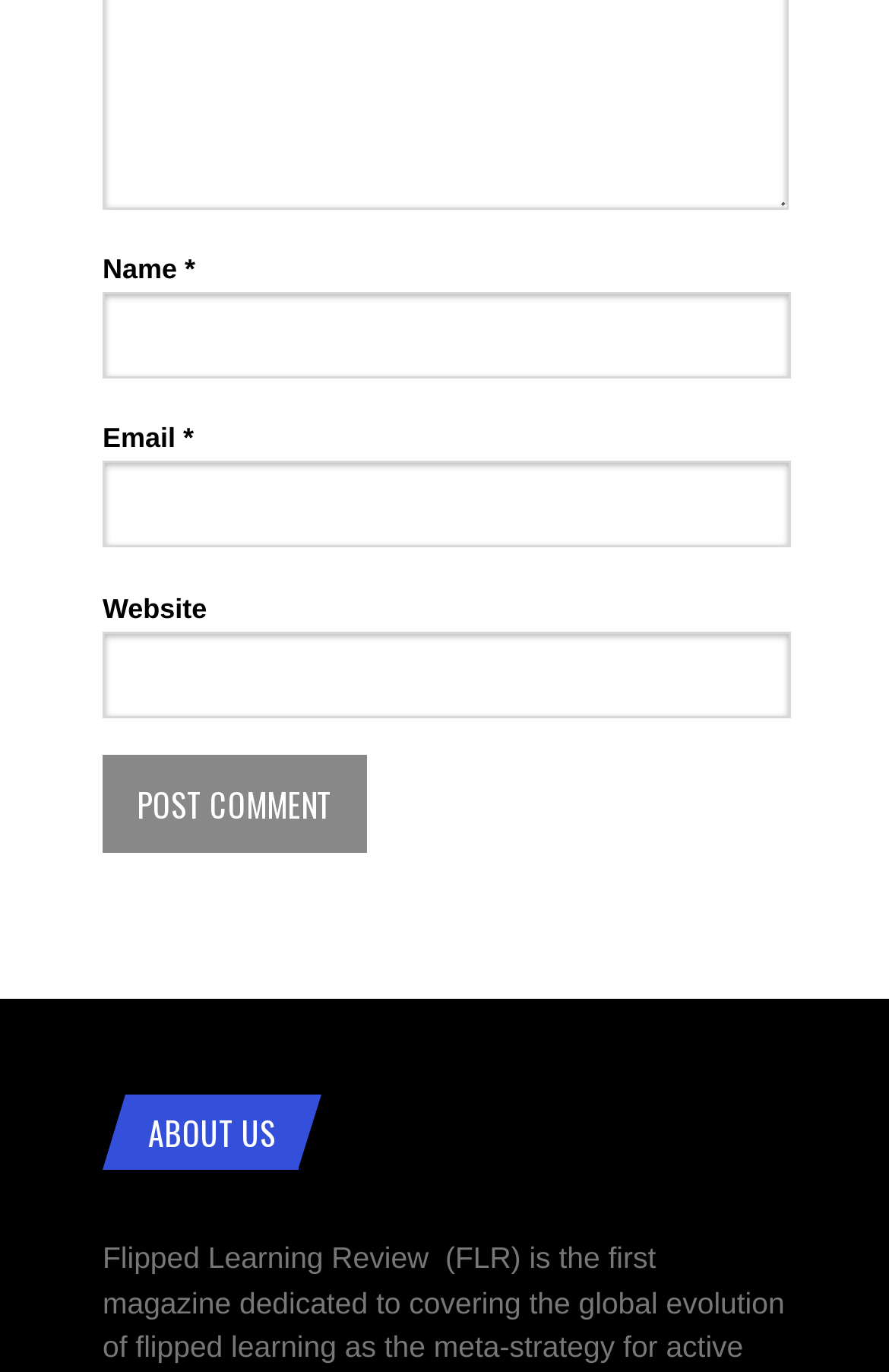How many input fields are required in the comment form?
Please ensure your answer to the question is detailed and covers all necessary aspects.

There are two required input fields in the comment form, which are 'Name' and 'Email', indicated by the '*' symbol next to their labels.